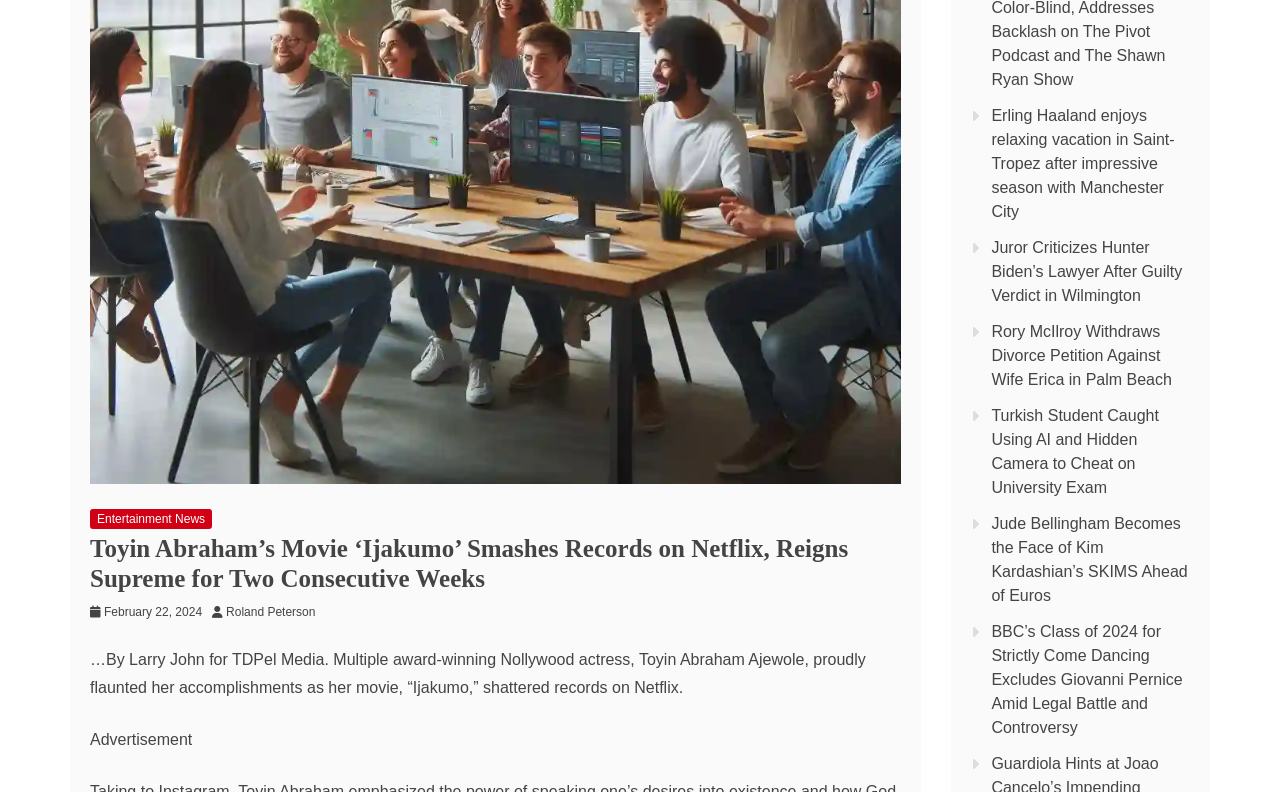Given the element description Roland Peterson, specify the bounding box coordinates of the corresponding UI element in the format (top-left x, top-left y, bottom-right x, bottom-right y). All values must be between 0 and 1.

[0.177, 0.764, 0.254, 0.781]